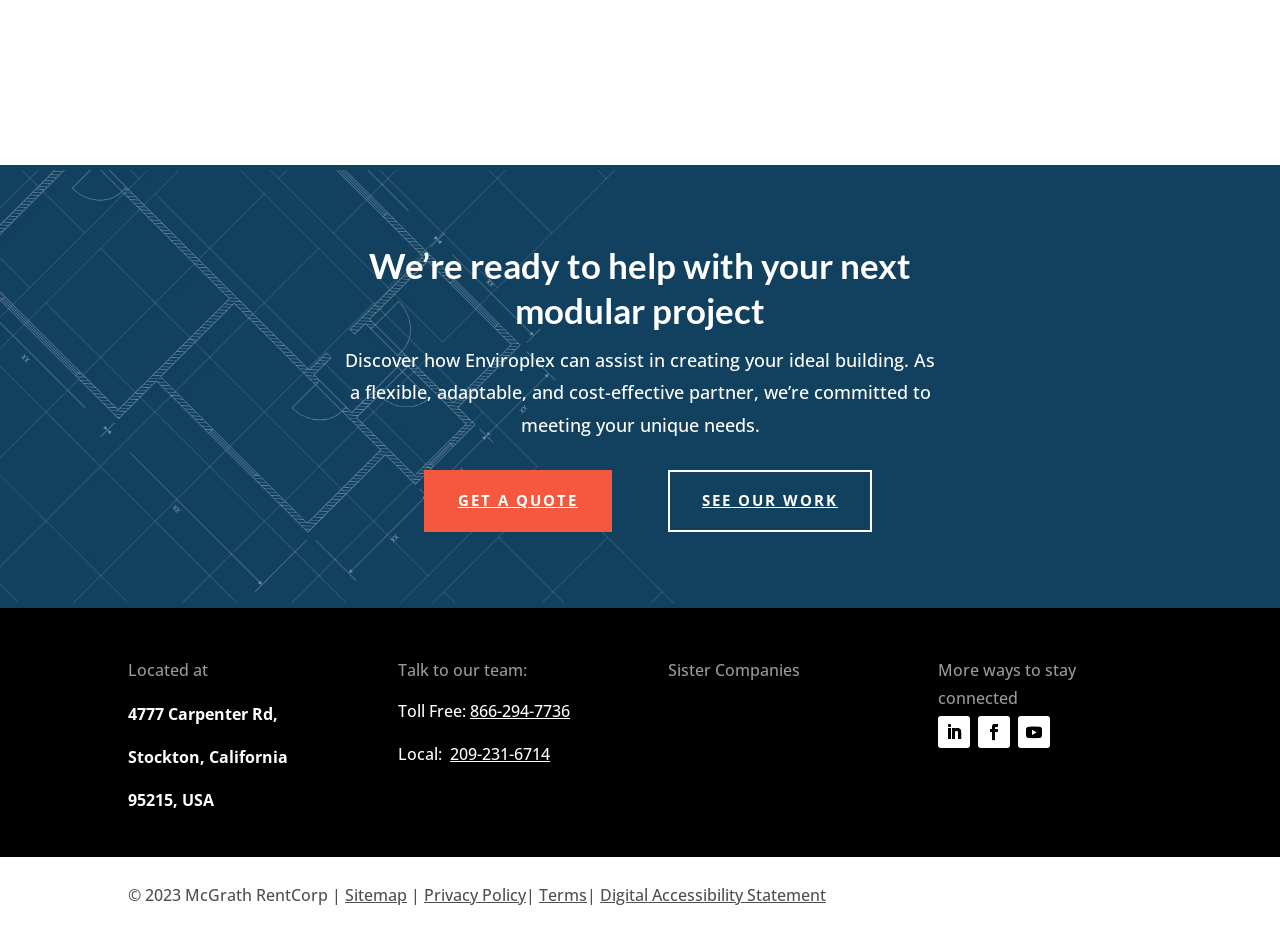Determine the bounding box for the UI element described here: "Digital Accessibility Statement".

[0.469, 0.943, 0.645, 0.966]